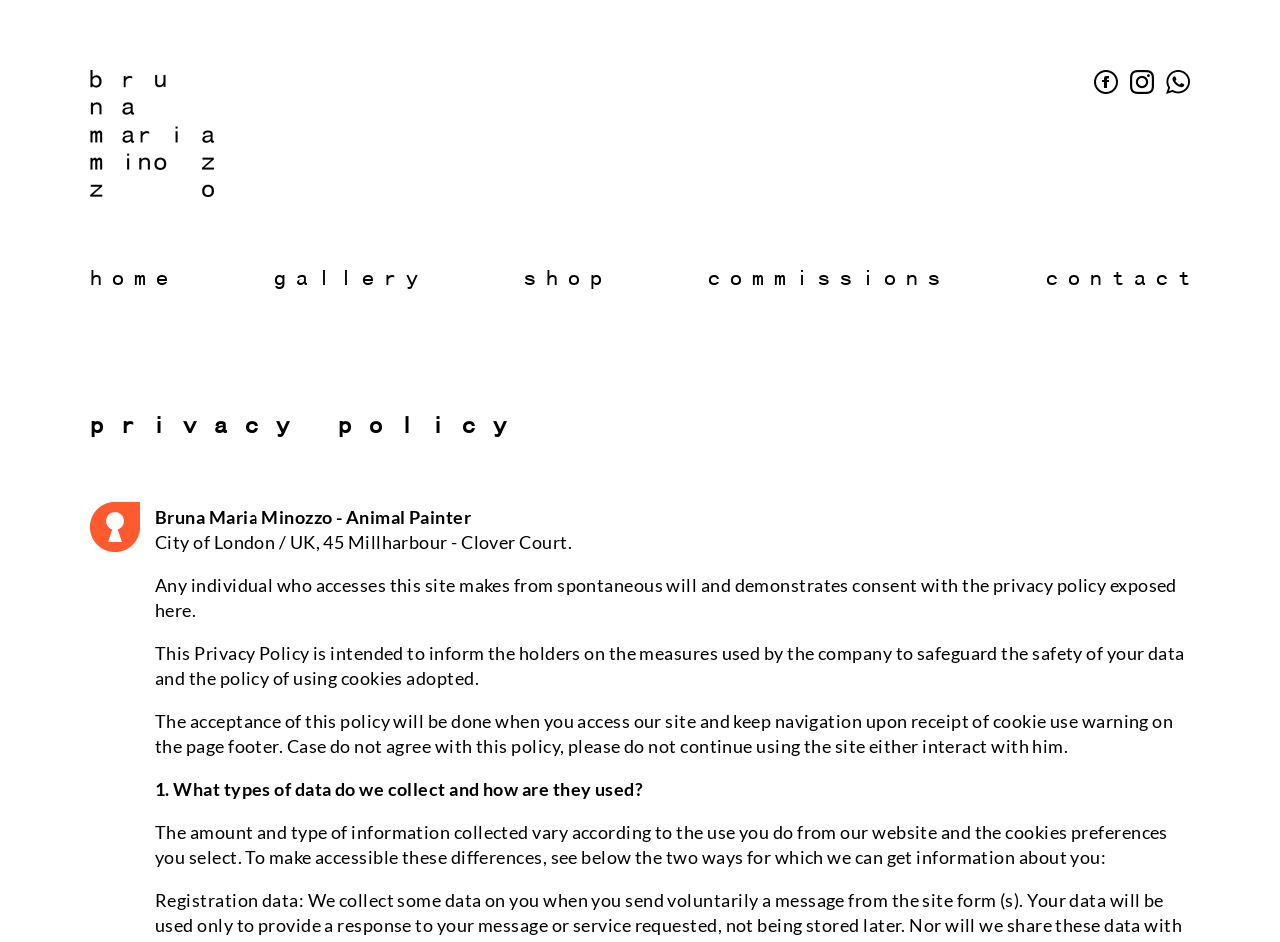Provide your answer to the question using just one word or phrase: What is the navigation warning for users who do not agree with the privacy policy?

Do not continue using the site